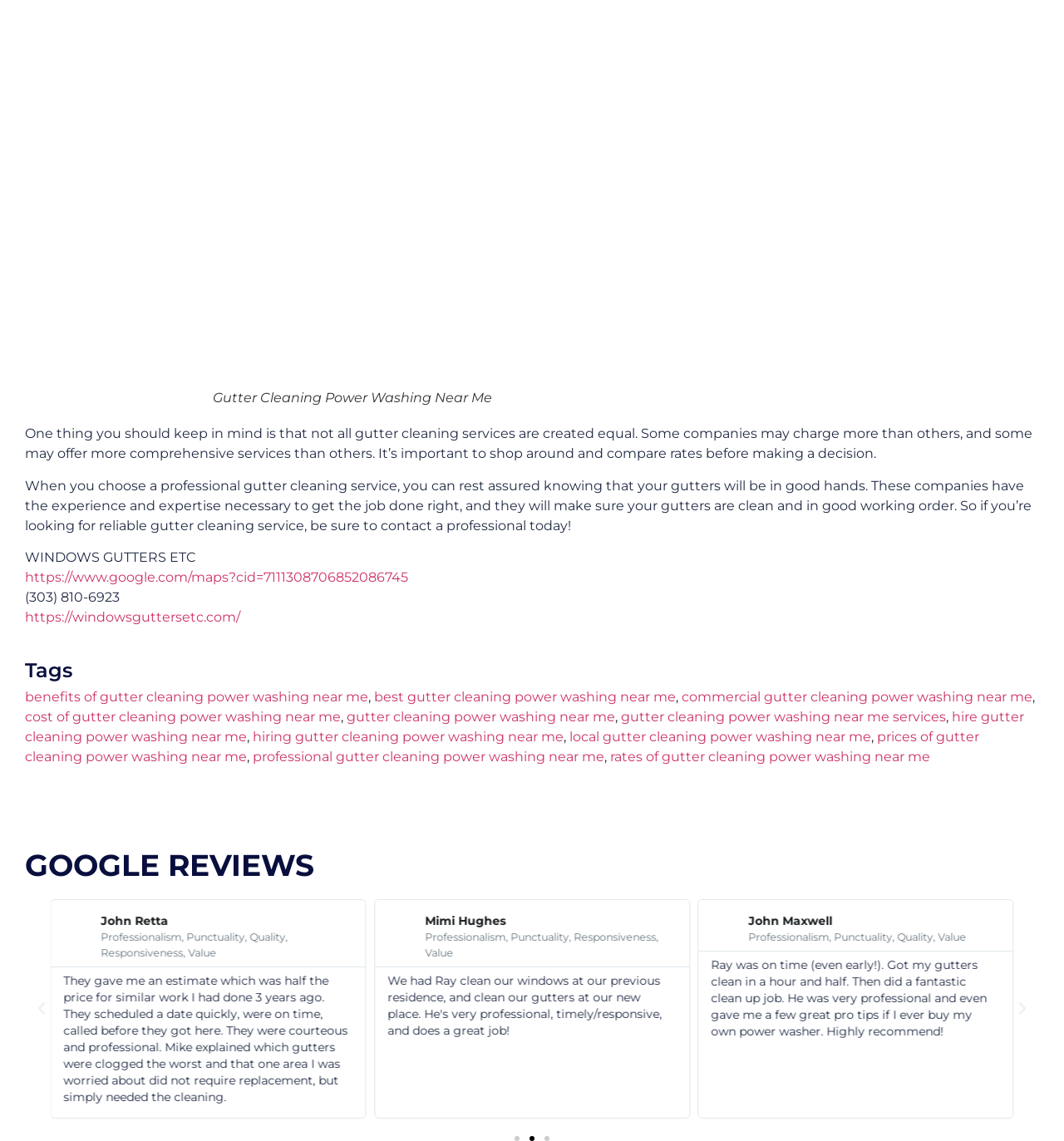Based on the image, please respond to the question with as much detail as possible:
How many review groups are displayed on the webpage?

I counted the number of review groups by looking at the group elements with bounding box coordinates [0.047, 0.788, 0.344, 0.98], [0.352, 0.788, 0.648, 0.98], and [0.656, 0.788, 0.953, 0.98]. There are three review groups in total.